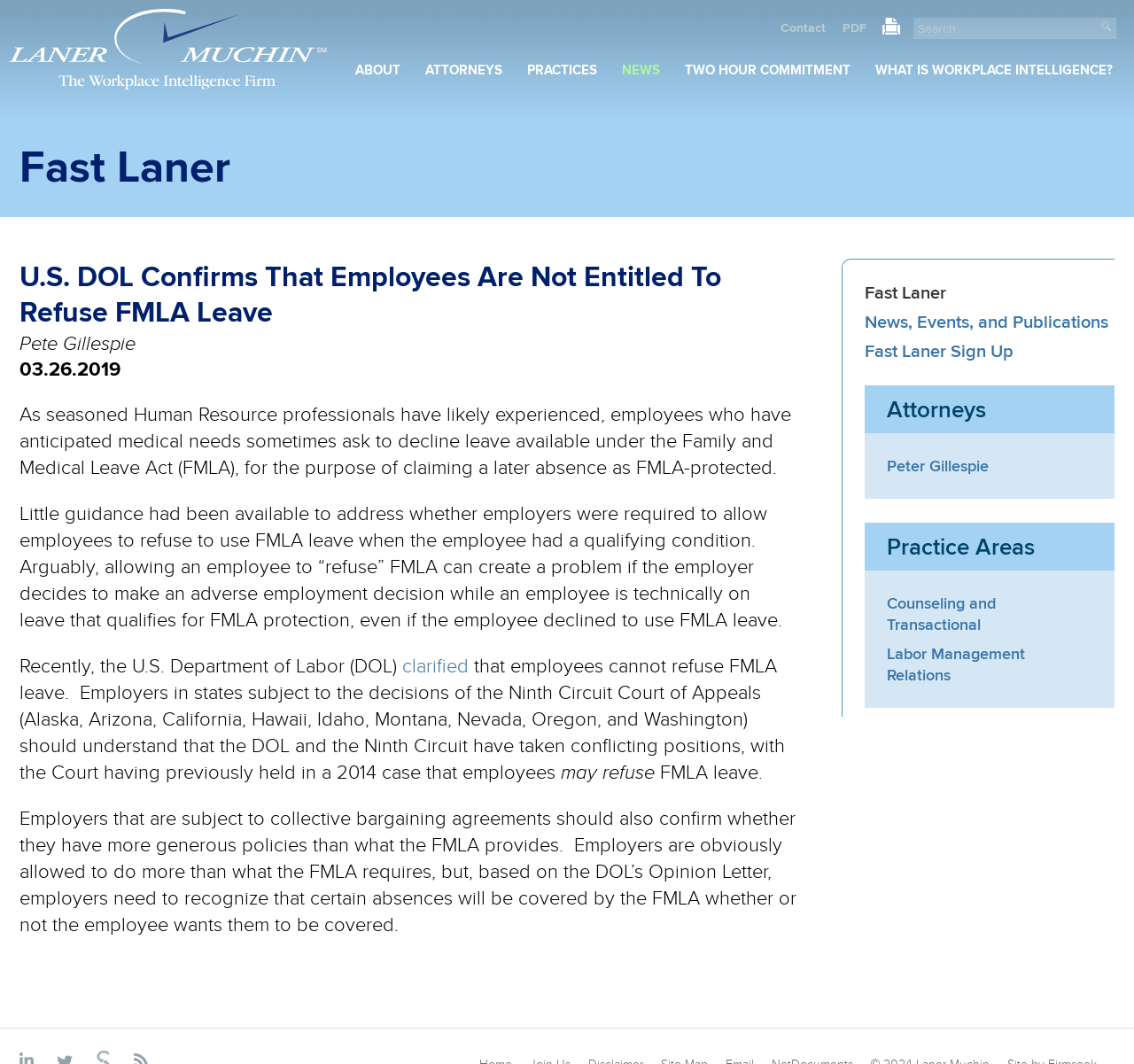What is the name of the law firm?
Could you answer the question in a detailed manner, providing as much information as possible?

The name of the law firm can be found in the top-left corner of the webpage, where it is written as 'Laner Muchin Employment Law Firm | Attorneys | Lawyers'.